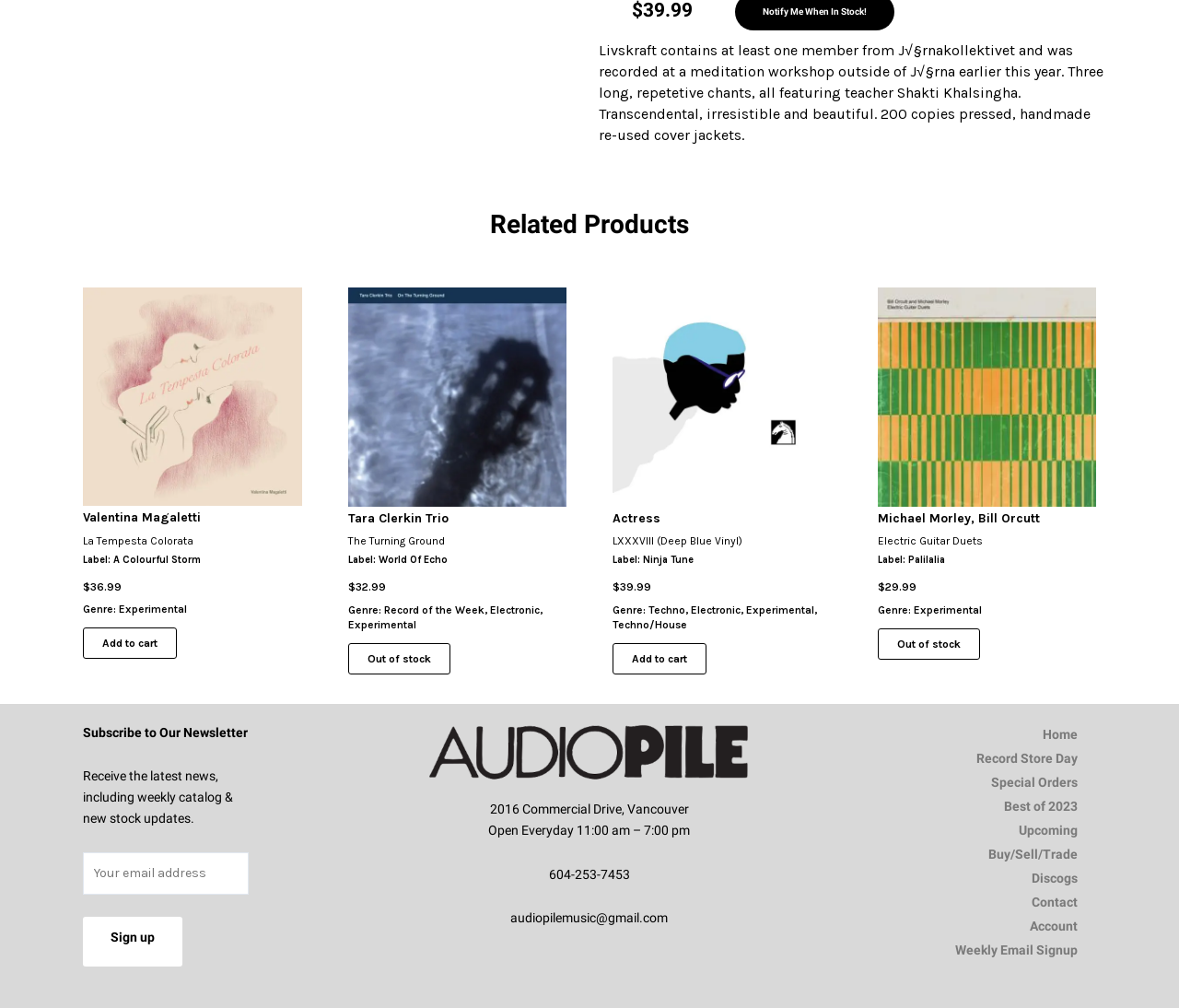Identify the bounding box coordinates for the UI element described as: "Add to cart".

[0.52, 0.577, 0.599, 0.608]